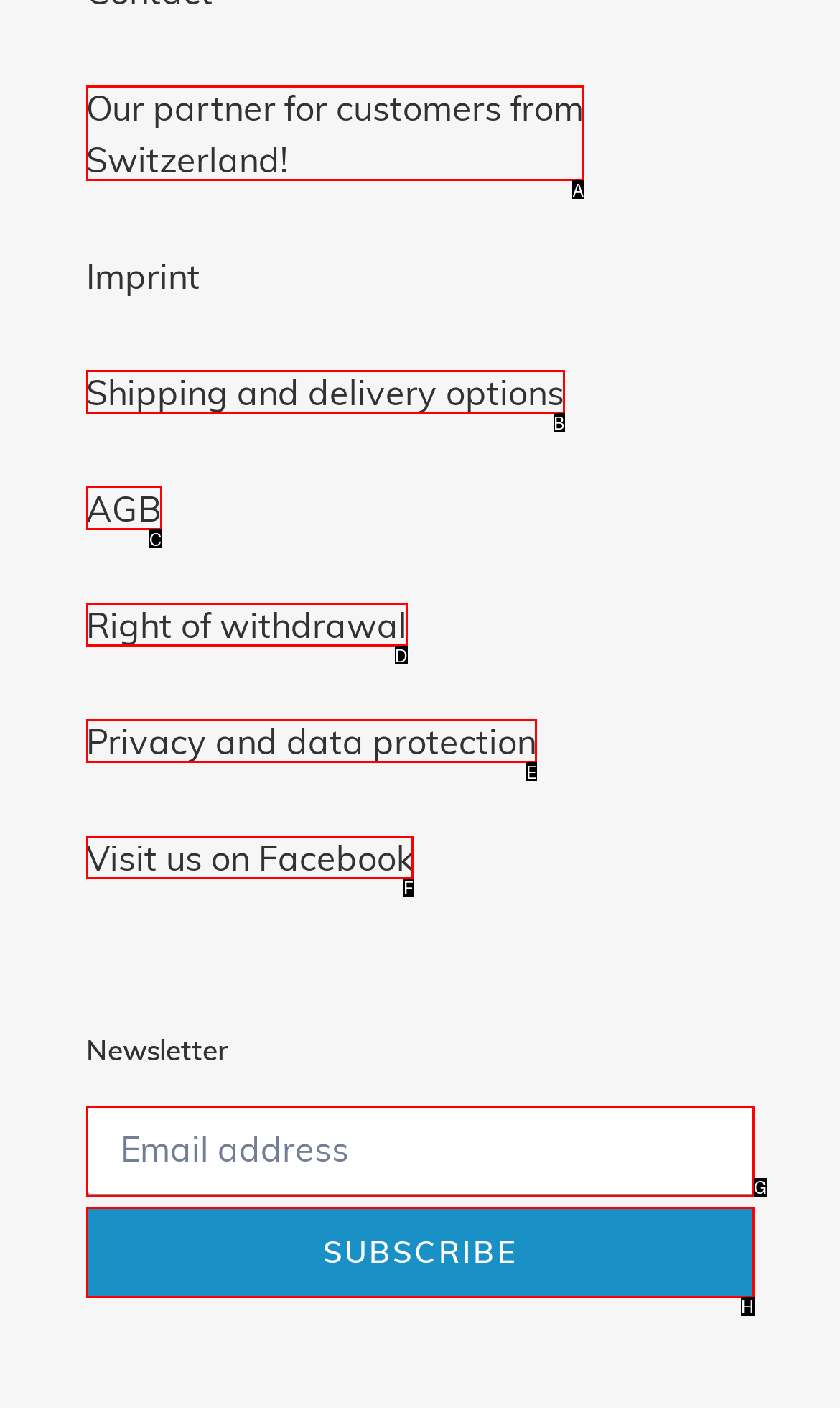Select the appropriate bounding box to fulfill the task: Visit our Facebook page Respond with the corresponding letter from the choices provided.

F